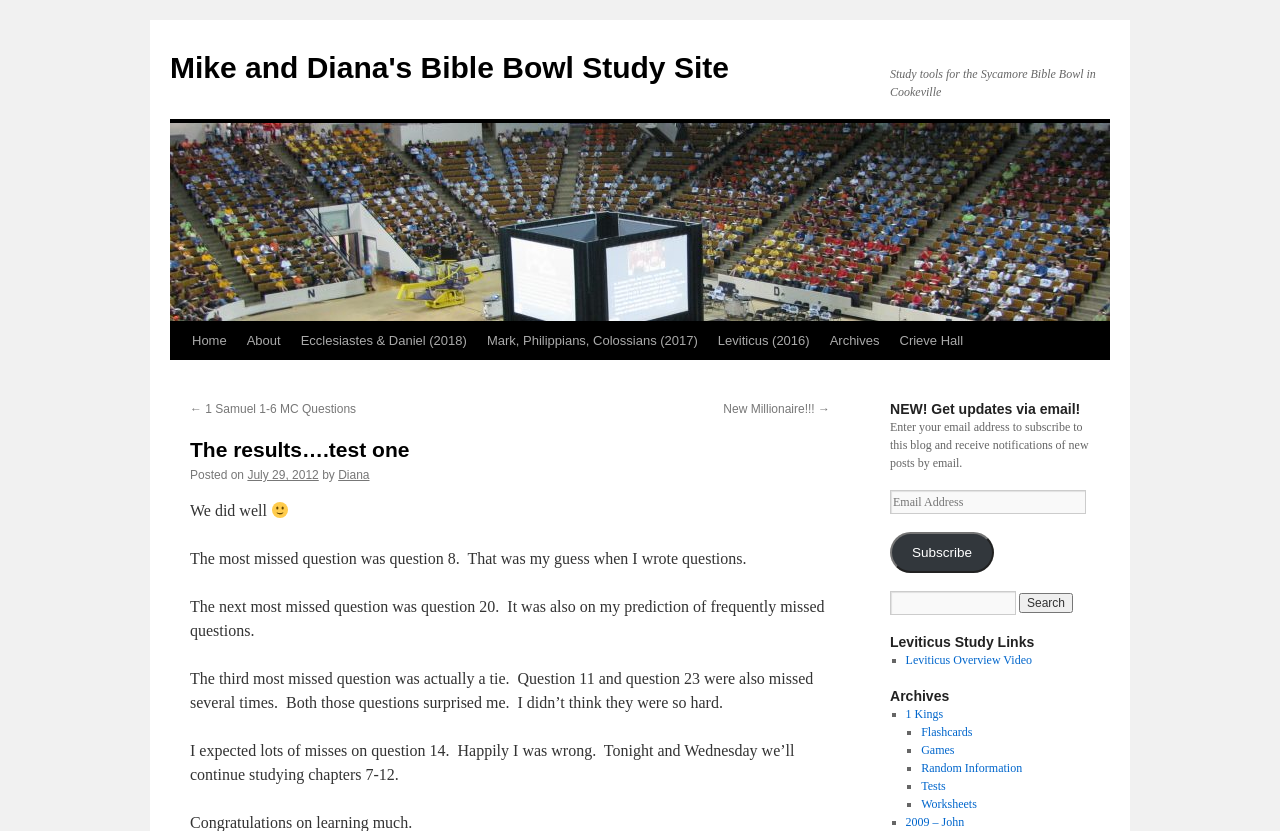Please identify the bounding box coordinates of the element I should click to complete this instruction: 'Search for something'. The coordinates should be given as four float numbers between 0 and 1, like this: [left, top, right, bottom].

[0.695, 0.711, 0.794, 0.74]